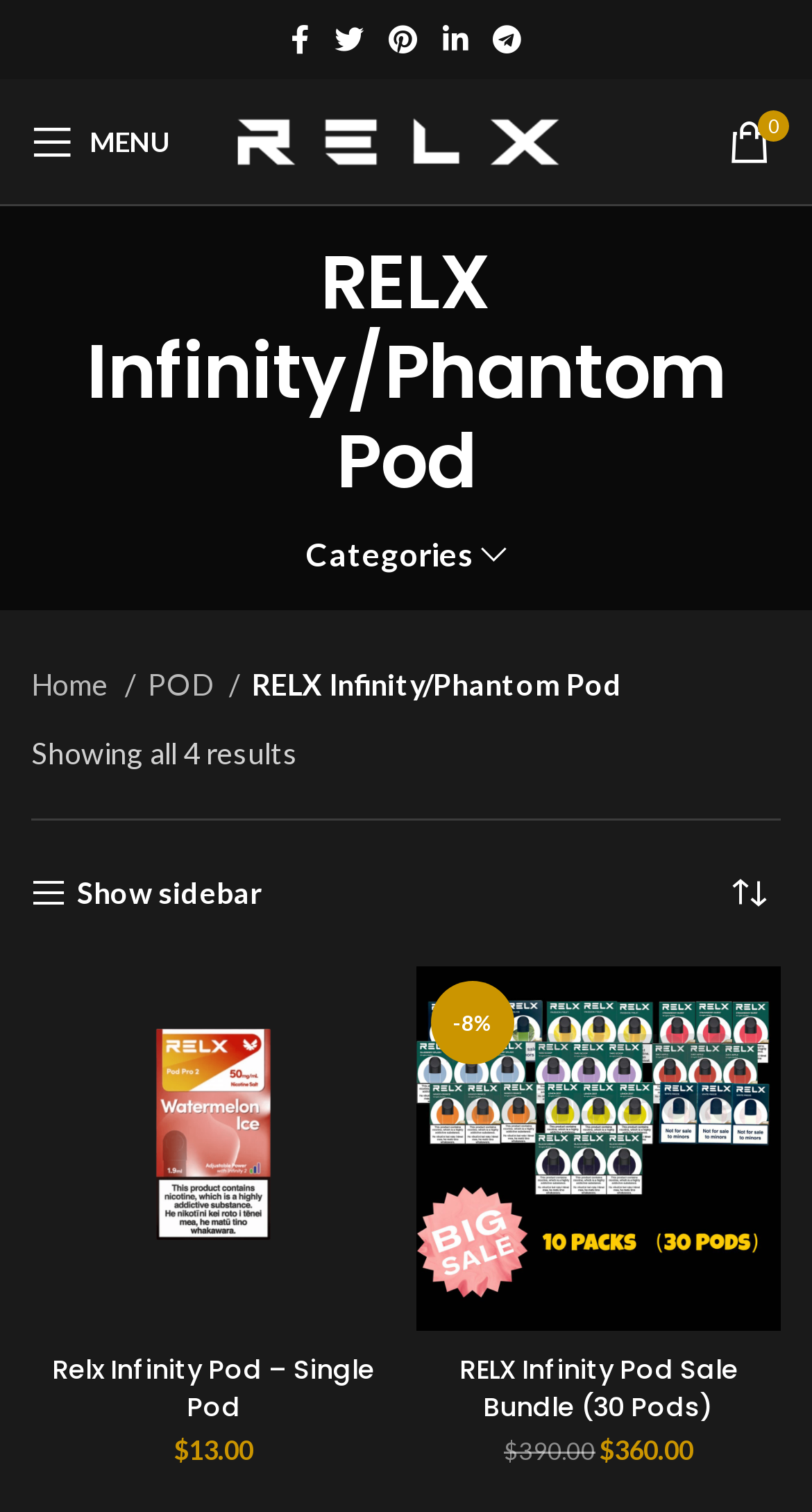How many results are shown?
Please provide a comprehensive answer to the question based on the webpage screenshot.

I found the answer by looking at the StaticText element with the text 'Showing all 4 results', which indicates the number of results shown on the page.